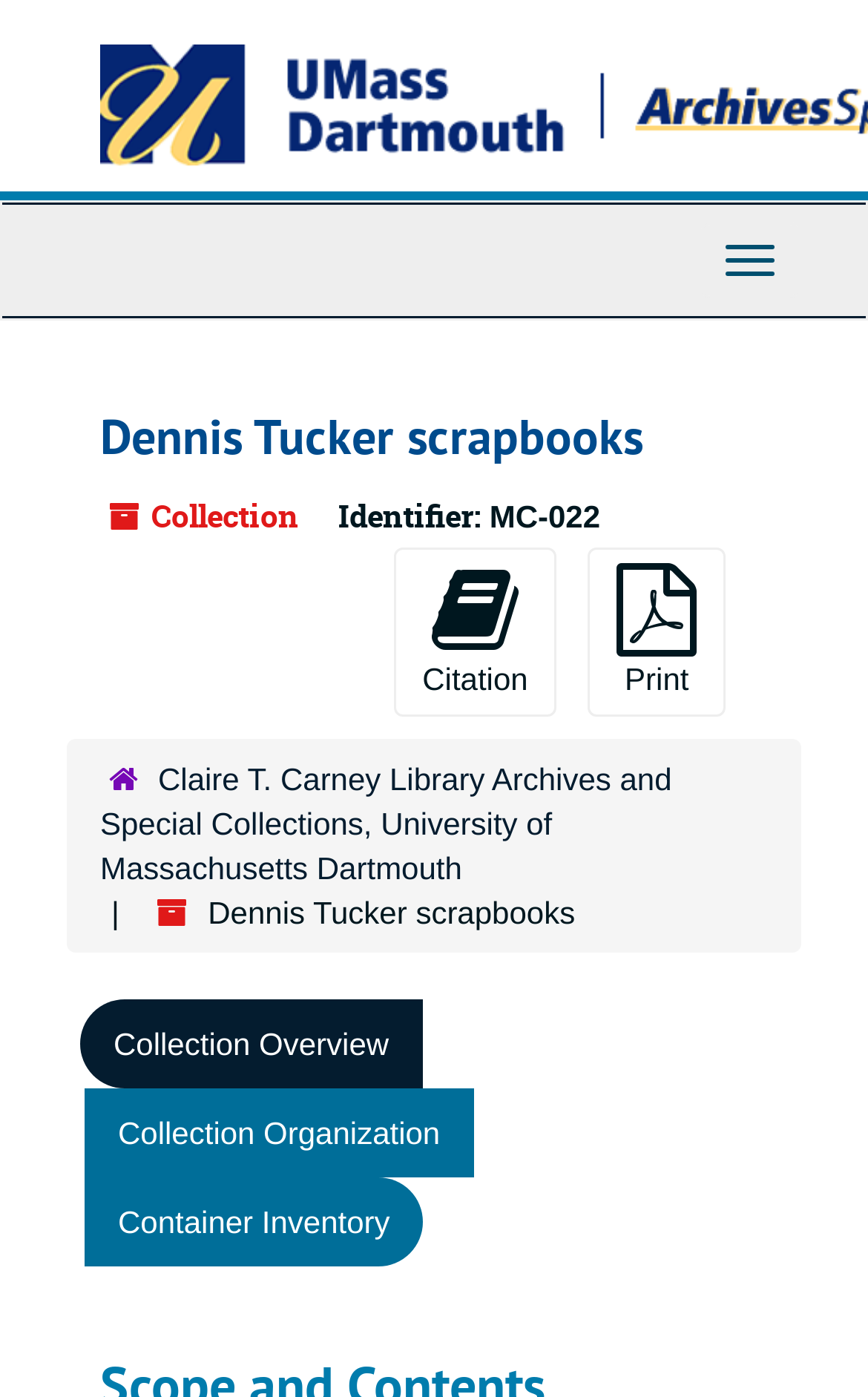Provide a comprehensive description of the webpage.

The webpage is about the "Dennis Tucker scrapbooks" collection at the Claire T. Carney Library's ArchivesSpace. At the top, there is a navigation bar with a "Toggle Navigation" button on the right side. Below the navigation bar, the title "Dennis Tucker scrapbooks" is prominently displayed. 

To the right of the title, there is a section with the label "Collection" and an identifier "MC-022". Above this section, there are page action buttons, including "Citation" and "Print". 

On the left side of the page, there is a hierarchical navigation menu. The menu includes a link to the "Claire T. Carney Library Archives and Special Collections, University of Massachusetts Dartmouth" and a sub-link to the "Dennis Tucker scrapbooks" collection. 

Further down the page, there are three links: "Collection Overview", "Collection Organization", and "Container Inventory", which are likely related to the collection's details.